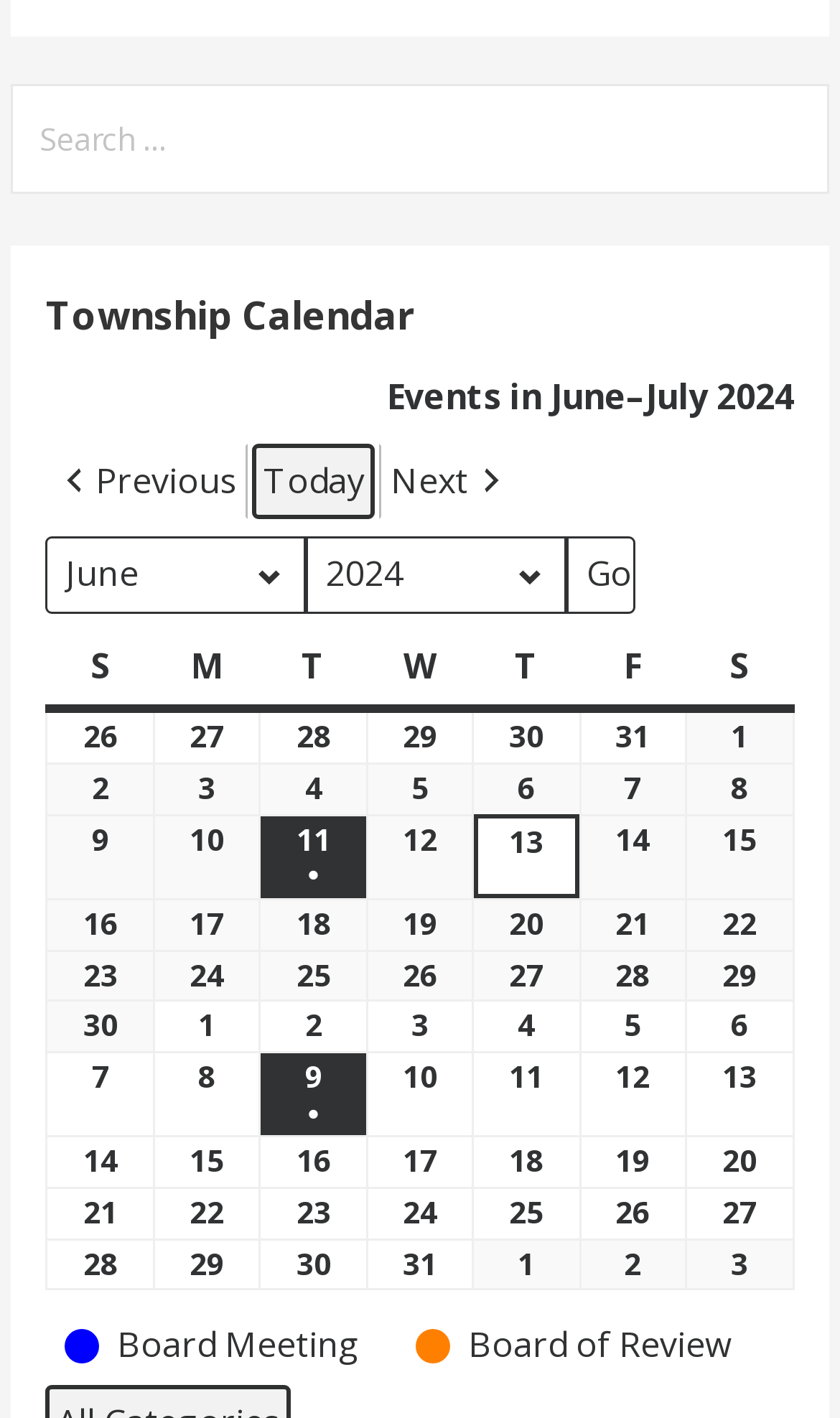What is the current month displayed?
Look at the screenshot and respond with one word or a short phrase.

June